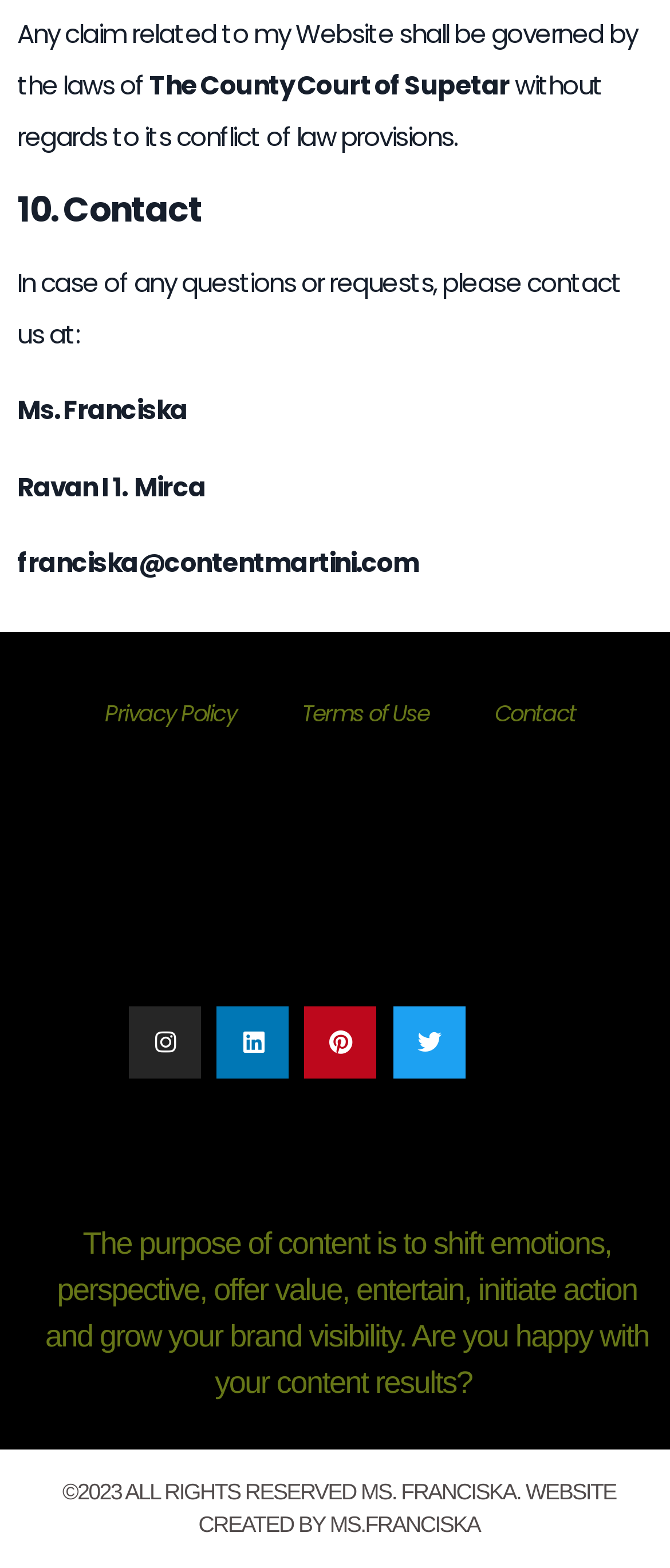What is the email address to contact for questions or requests?
Using the image as a reference, answer the question in detail.

I found this information in the static text element that says 'In case of any questions or requests, please contact us at:' followed by the email address 'franciska@contentmartini.com', which is located in the contact section of the webpage.